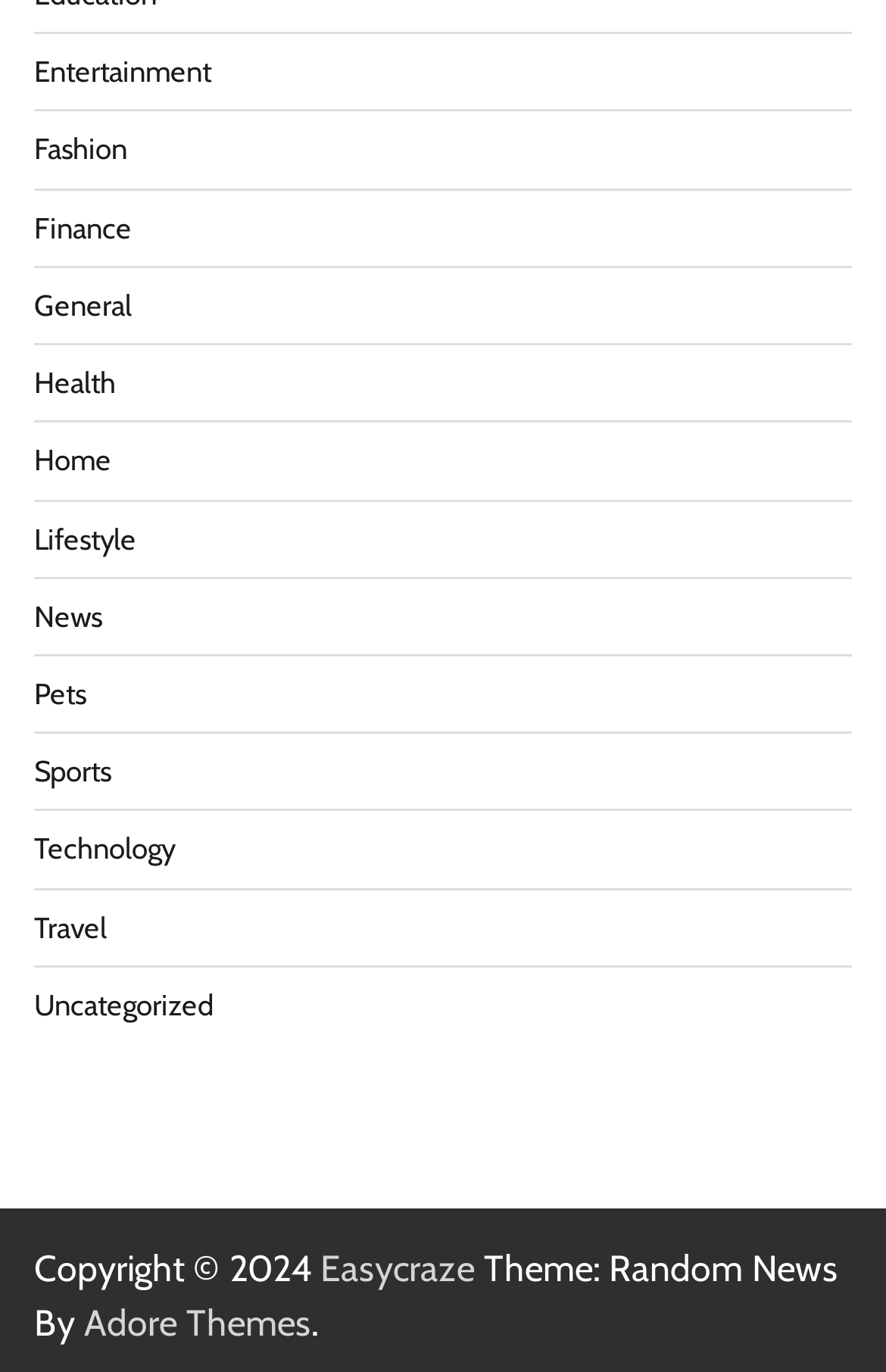Pinpoint the bounding box coordinates of the area that must be clicked to complete this instruction: "Browse Technology".

[0.038, 0.607, 0.197, 0.632]